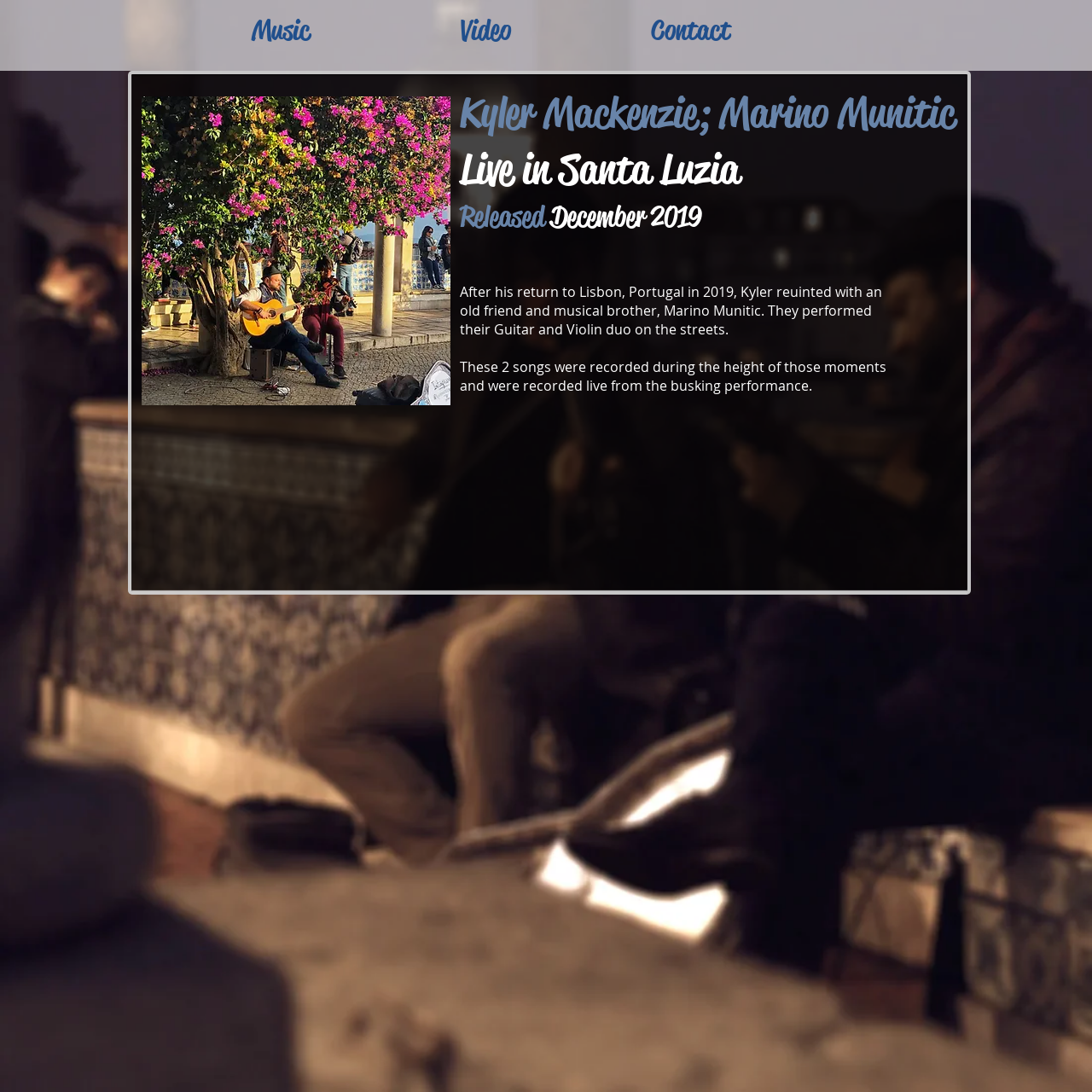What is the release date of the music?
Refer to the image and provide a concise answer in one word or phrase.

December 2019